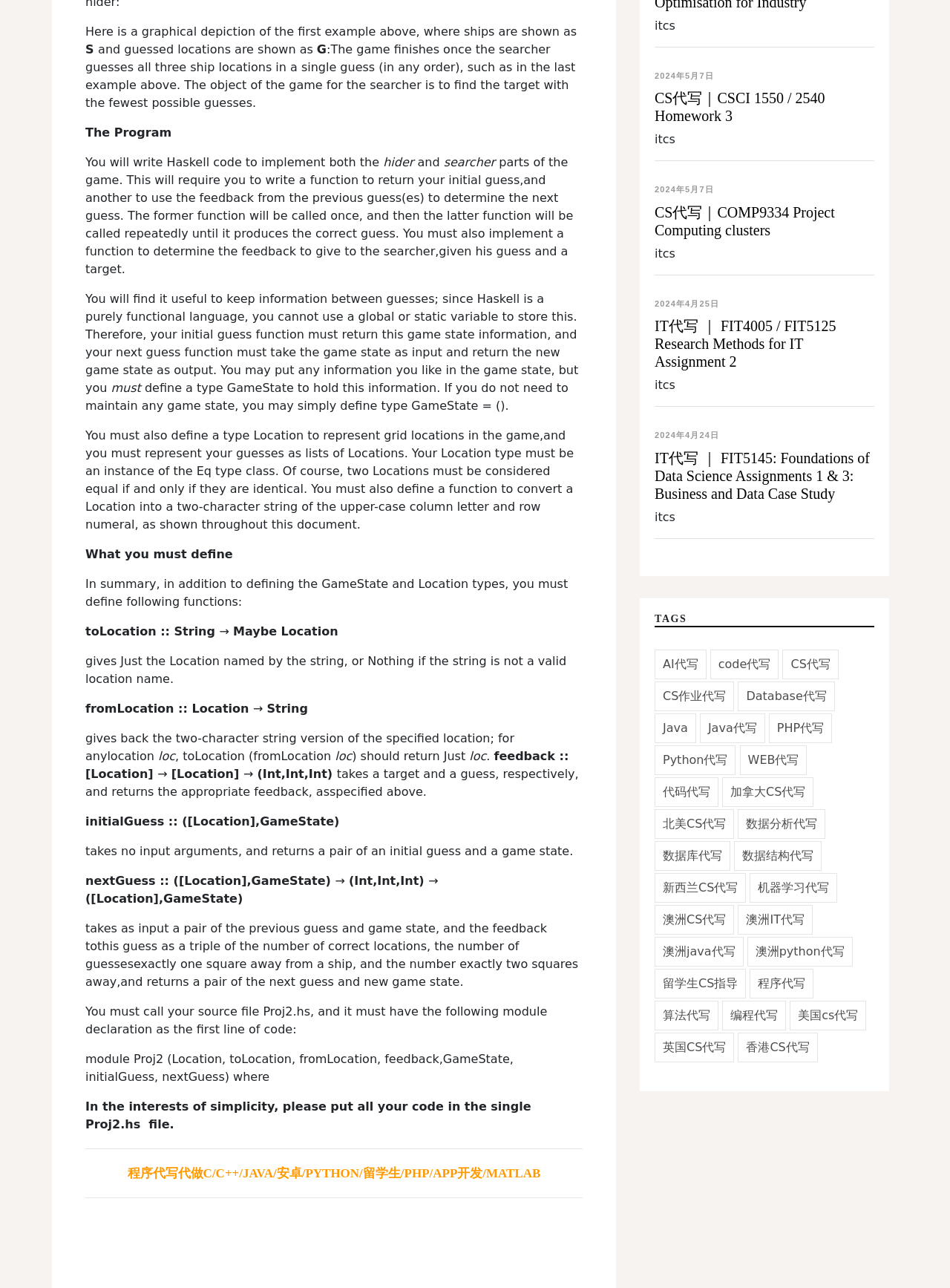Based on the element description: "CS代写", identify the UI element and provide its bounding box coordinates. Use four float numbers between 0 and 1, [left, top, right, bottom].

[0.824, 0.504, 0.883, 0.527]